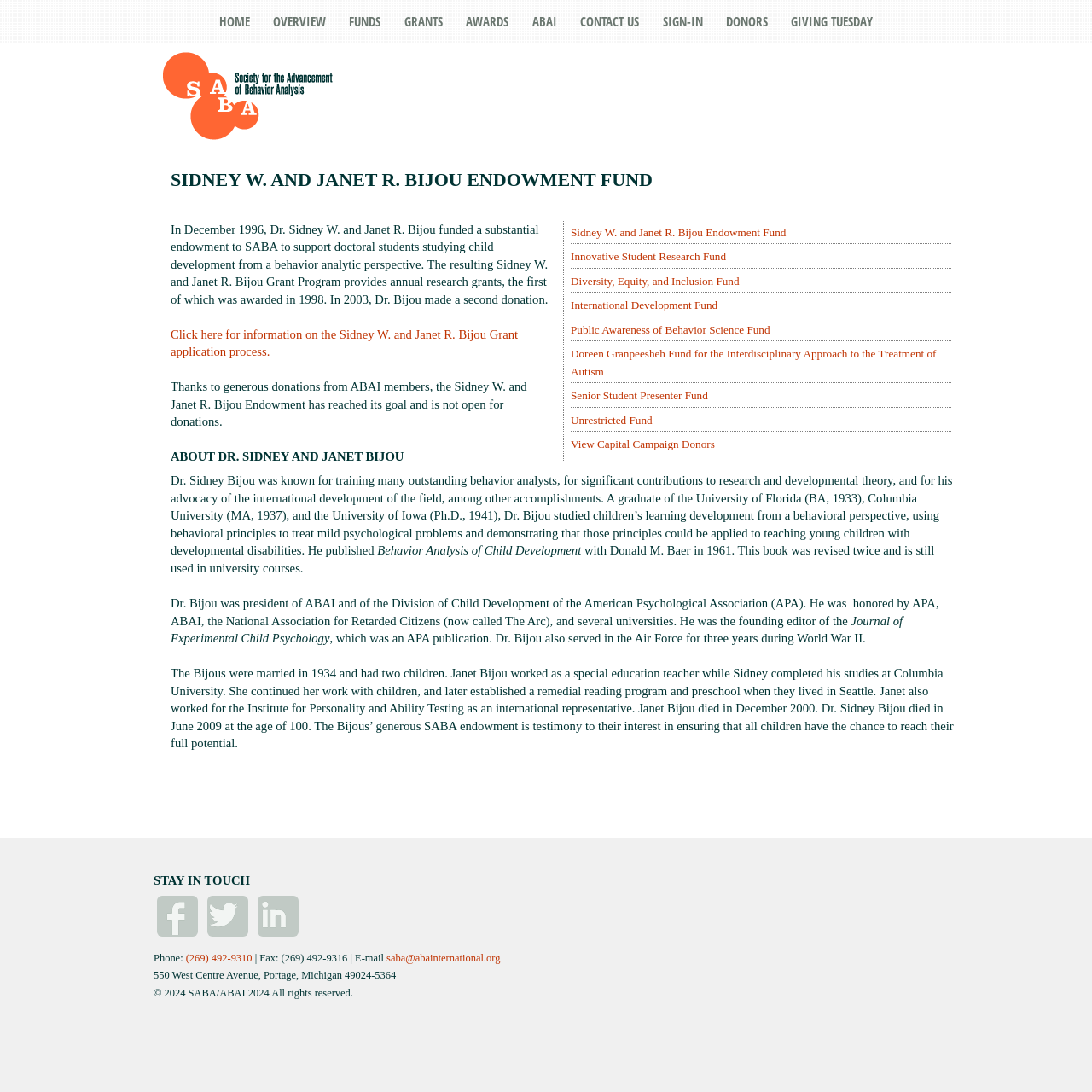Indicate the bounding box coordinates of the element that needs to be clicked to satisfy the following instruction: "Contact SABA via phone". The coordinates should be four float numbers between 0 and 1, i.e., [left, top, right, bottom].

[0.17, 0.872, 0.231, 0.883]